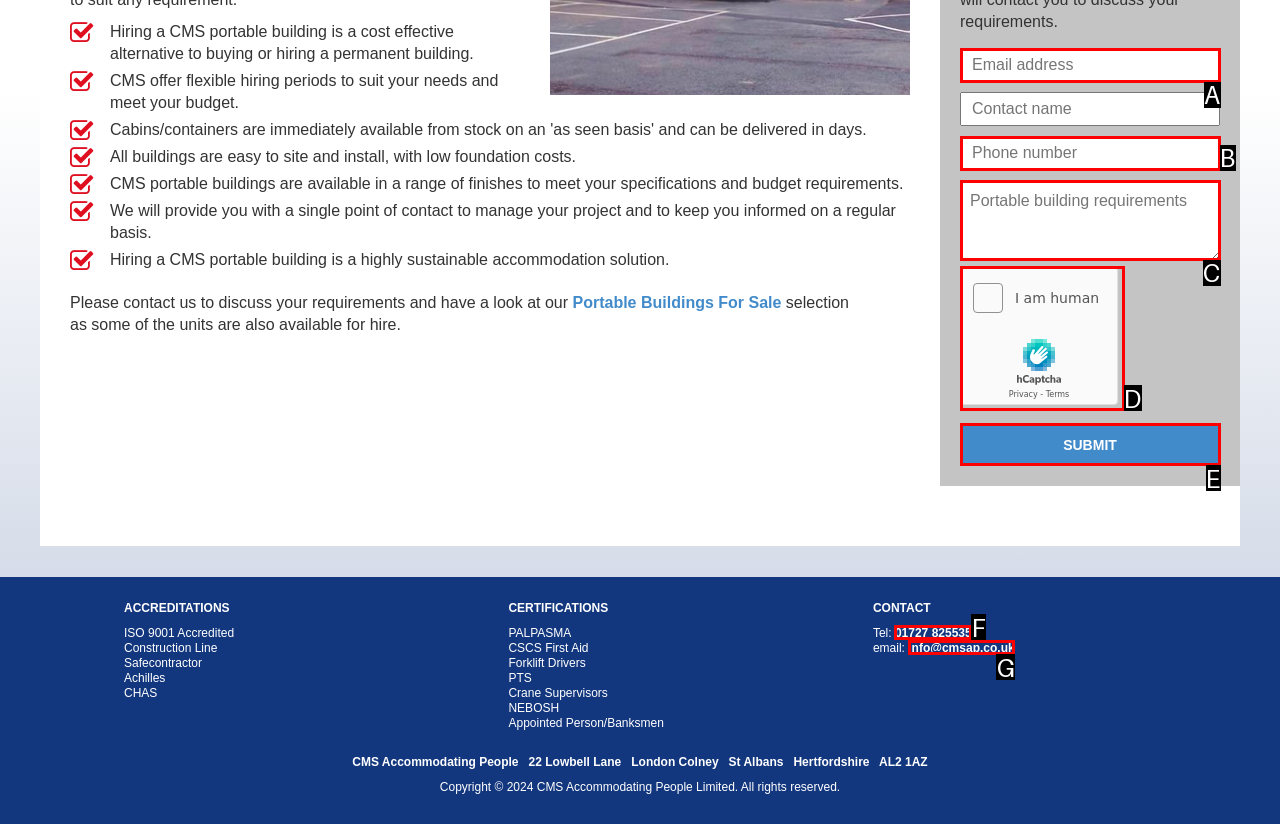Tell me the letter of the HTML element that best matches the description: name="enquiry" placeholder="Portable building requirements" from the provided options.

C